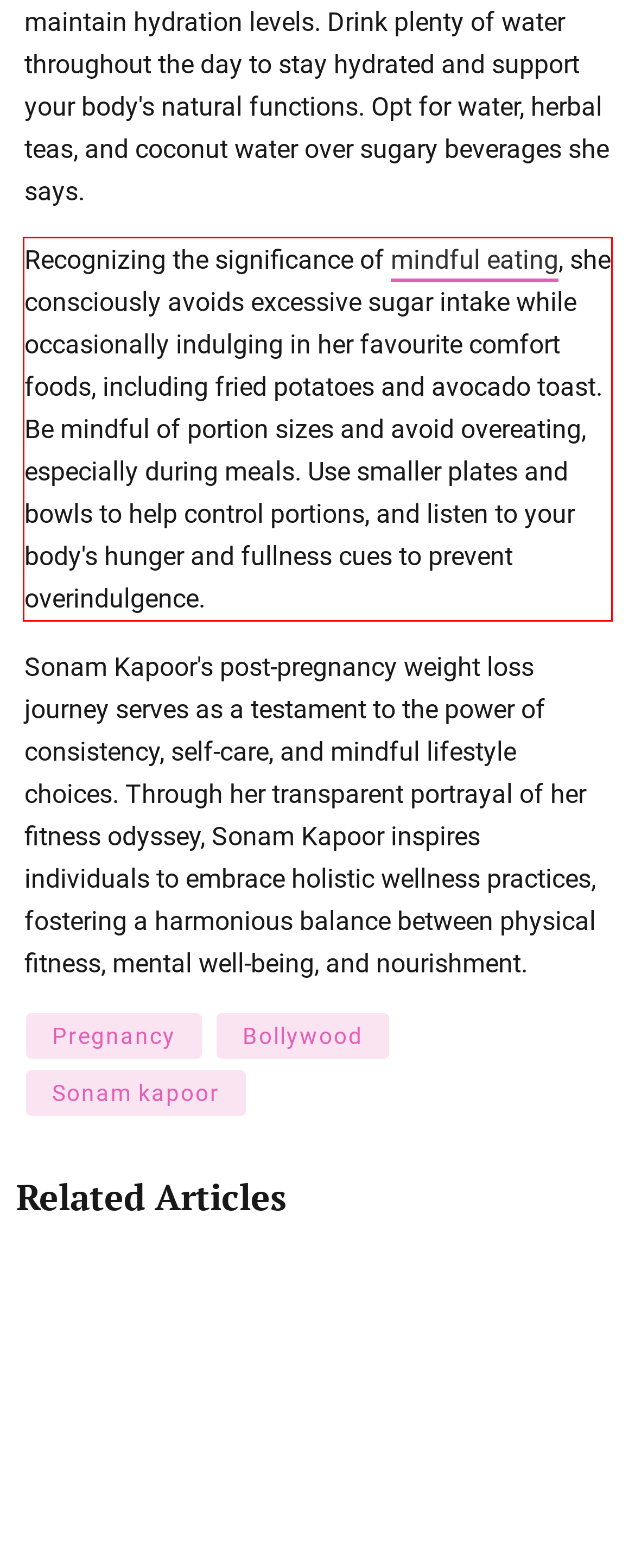Please look at the screenshot provided and find the red bounding box. Extract the text content contained within this bounding box.

Recognizing the significance of mindful eating, she consciously avoids excessive sugar intake while occasionally indulging in her favourite comfort foods, including fried potatoes and avocado toast. Be mindful of portion sizes and avoid overeating, especially during meals. Use smaller plates and bowls to help control portions, and listen to your body's hunger and fullness cues to prevent overindulgence.